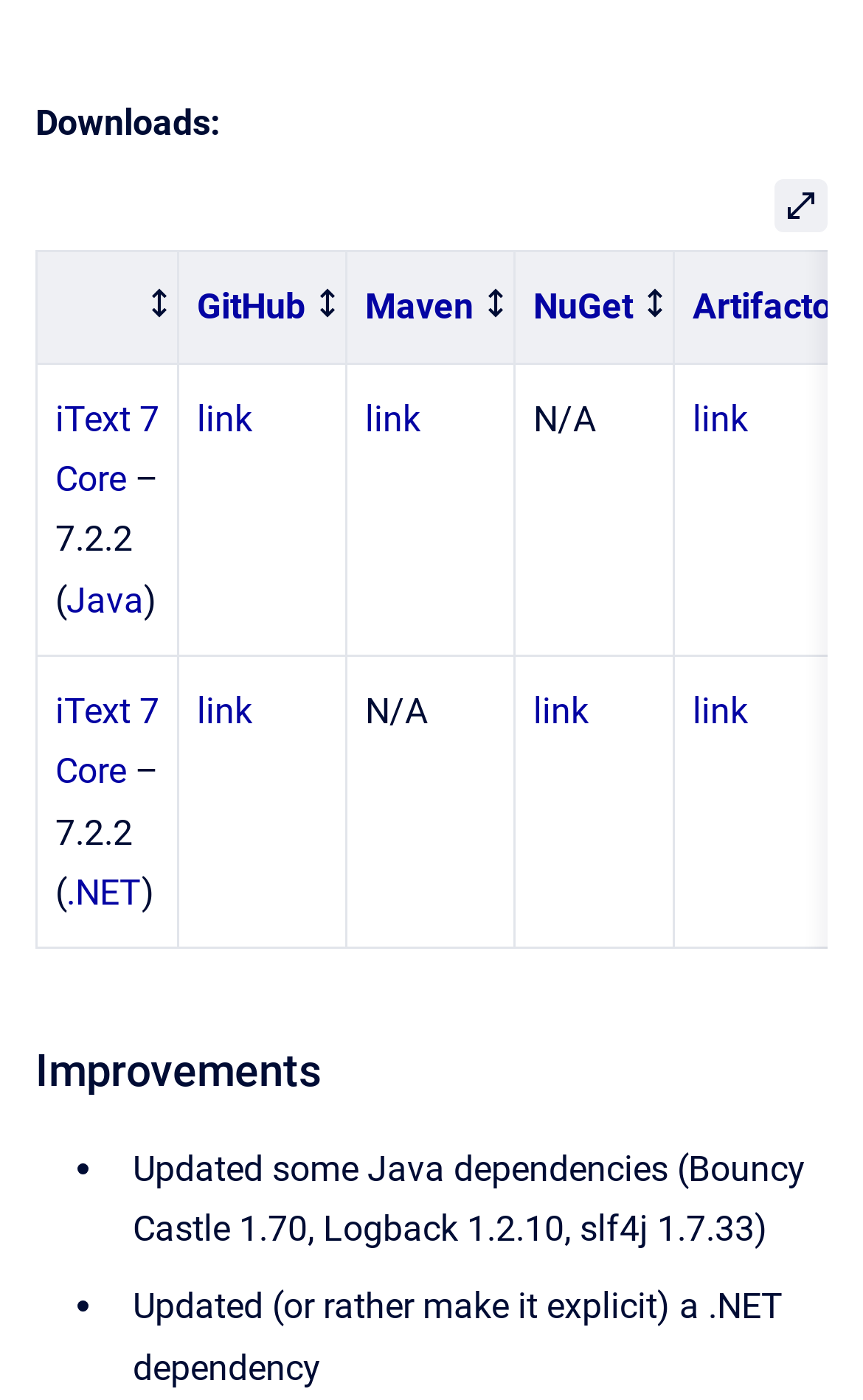Respond to the following query with just one word or a short phrase: 
What is the button text above the table?

Open